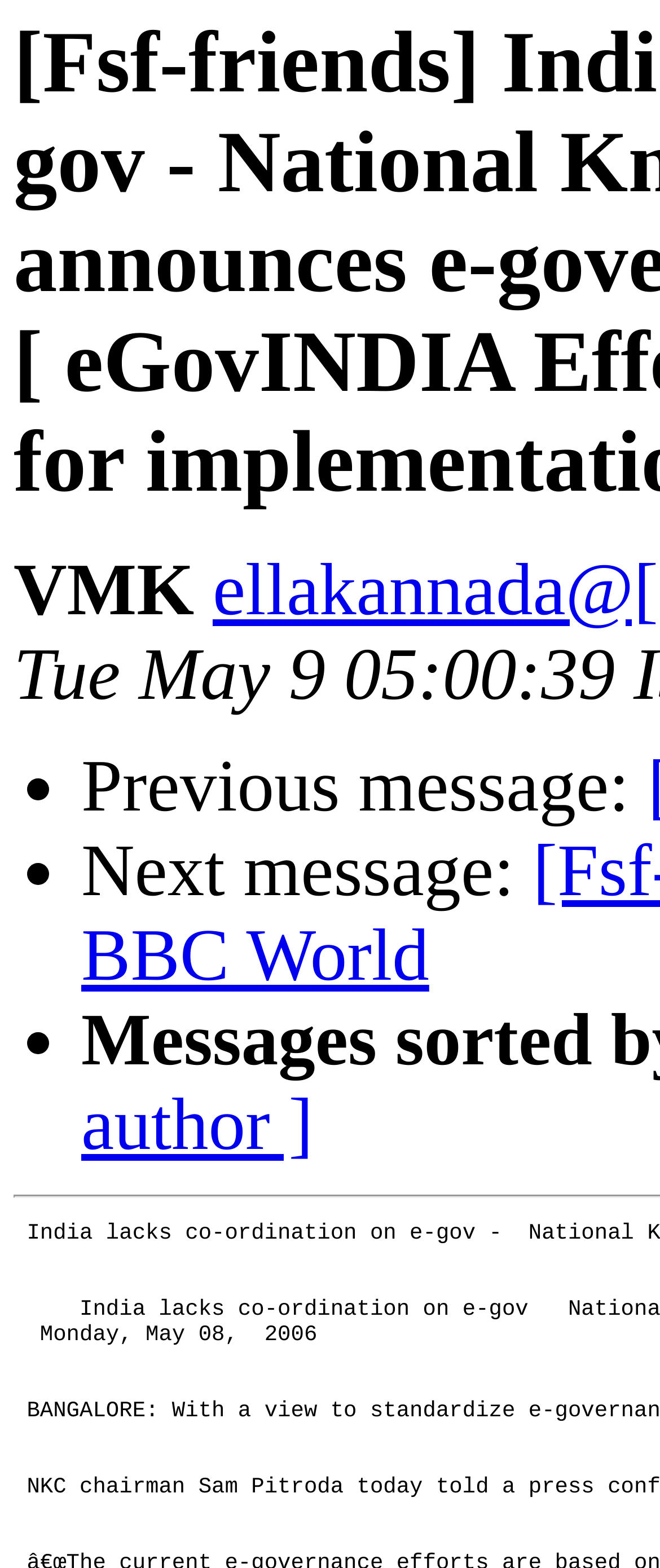Please identify the primary heading of the webpage and give its text content.

[Fsf-friends] India lacks co-ordination on e-gov - National Knowledge Commission announces e-governance recommendations [ eGovINDIA Effect ] E-governance: Panel for implementation soon